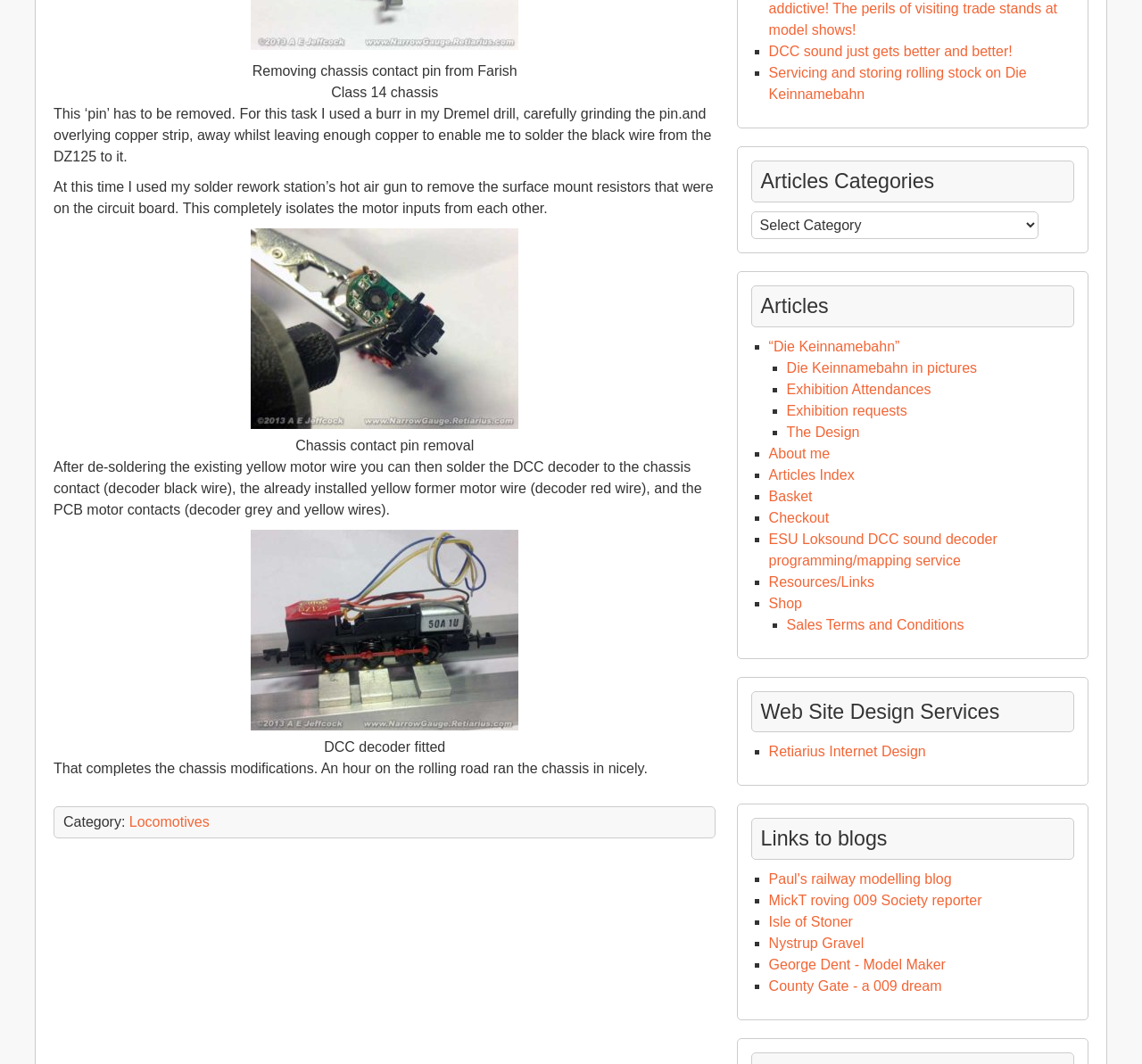What is the category of the article?
Using the details from the image, give an elaborate explanation to answer the question.

The webpage has a category section that lists 'Locomotives' as the category of the article, which suggests that the article is related to model train locomotives.